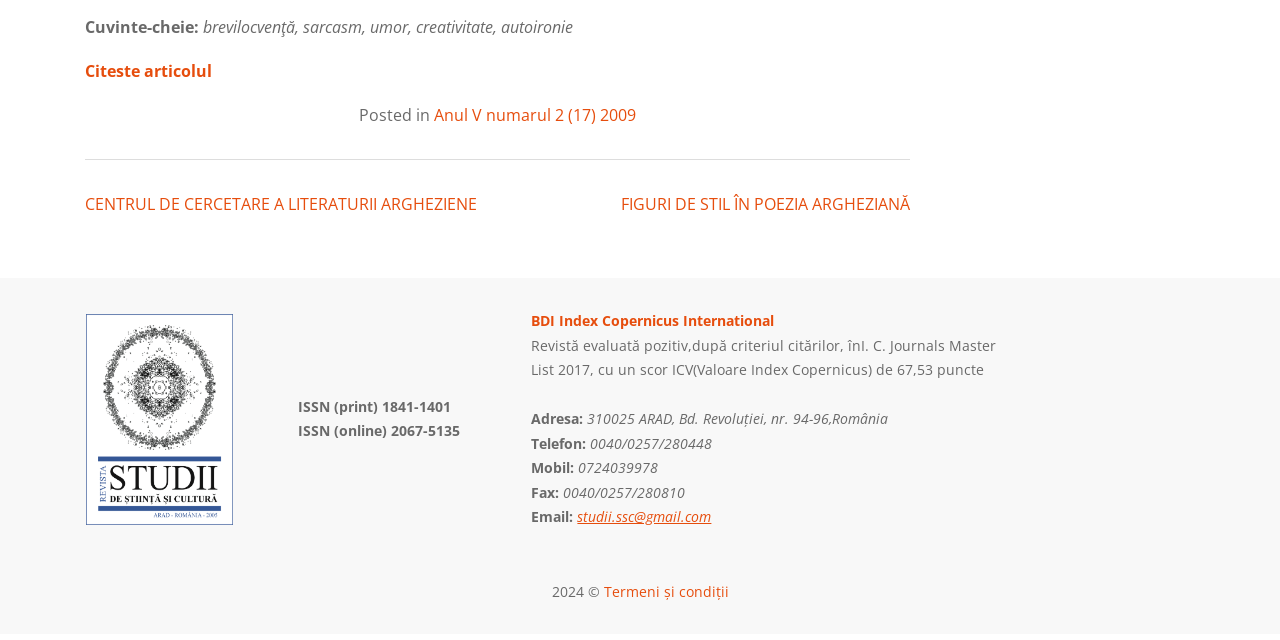Predict the bounding box coordinates of the UI element that matches this description: "Termeni și condiții". The coordinates should be in the format [left, top, right, bottom] with each value between 0 and 1.

[0.471, 0.909, 0.569, 0.939]